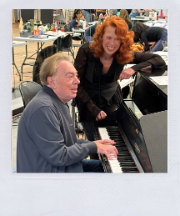Illustrate the image with a detailed caption.

The image captures a moment of creativity and collaboration in a rehearsal setting. A distinguished figure in musical theatre, seated at a piano, is seen playing while engaging with a talented performer beside him. She is wearing a stylish black outfit, her vibrant red hair framing her joyful expression, indicating a warmth and camaraderie during their interaction. The atmosphere suggests a dynamic and supportive environment, likely filled with the energy of rehearsals, as various musical instruments and materials are scattered in the background, hinting at the preparation for an upcoming production. This scene reflects the rich tapestry of collaboration in the performing arts, showcasing the synergy between composer and artist.